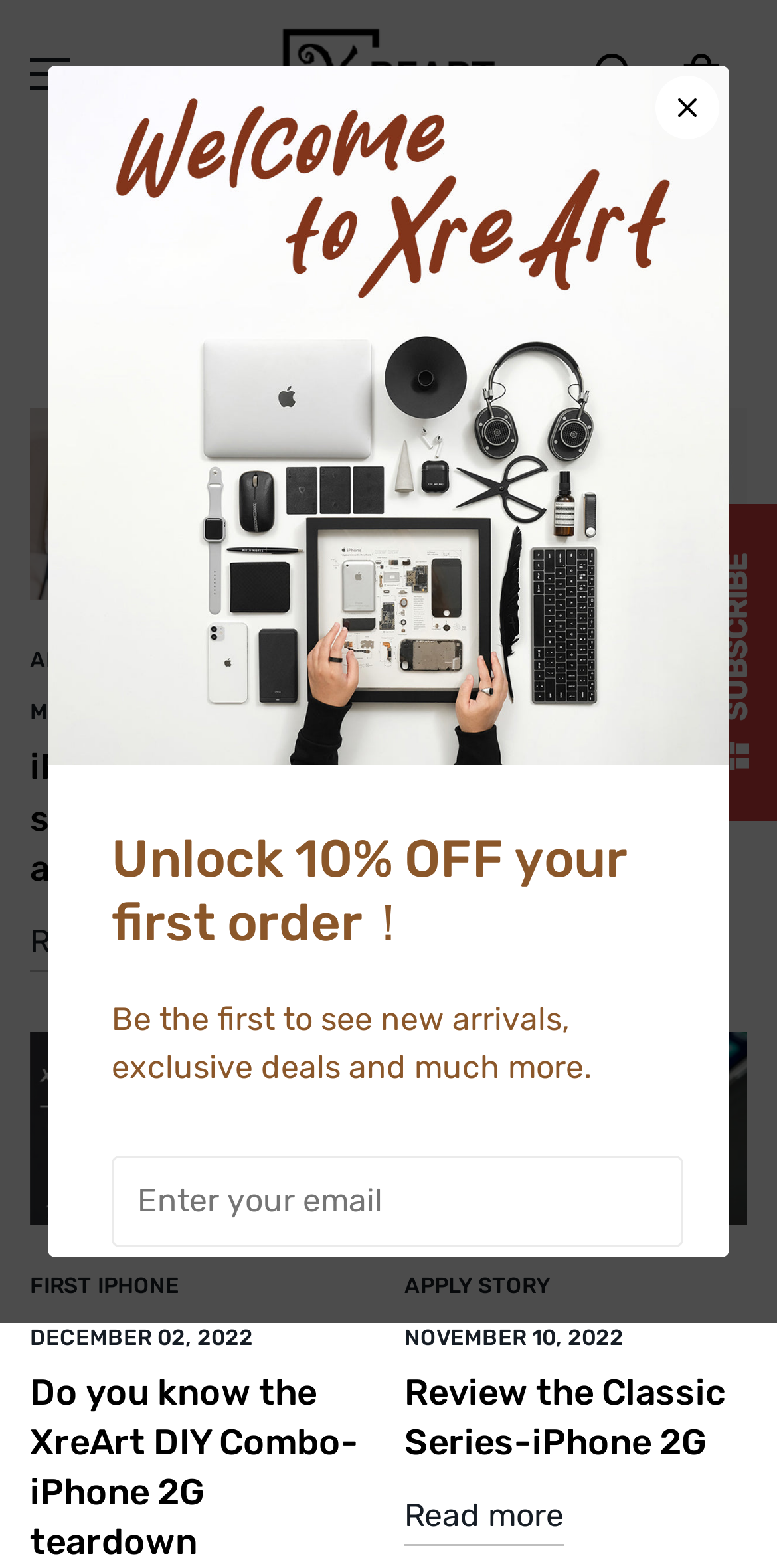Determine the bounding box coordinates for the HTML element mentioned in the following description: "Yes, I am". The coordinates should be a list of four floats ranging from 0 to 1, represented as [left, top, right, bottom].

[0.536, 0.454, 0.818, 0.511]